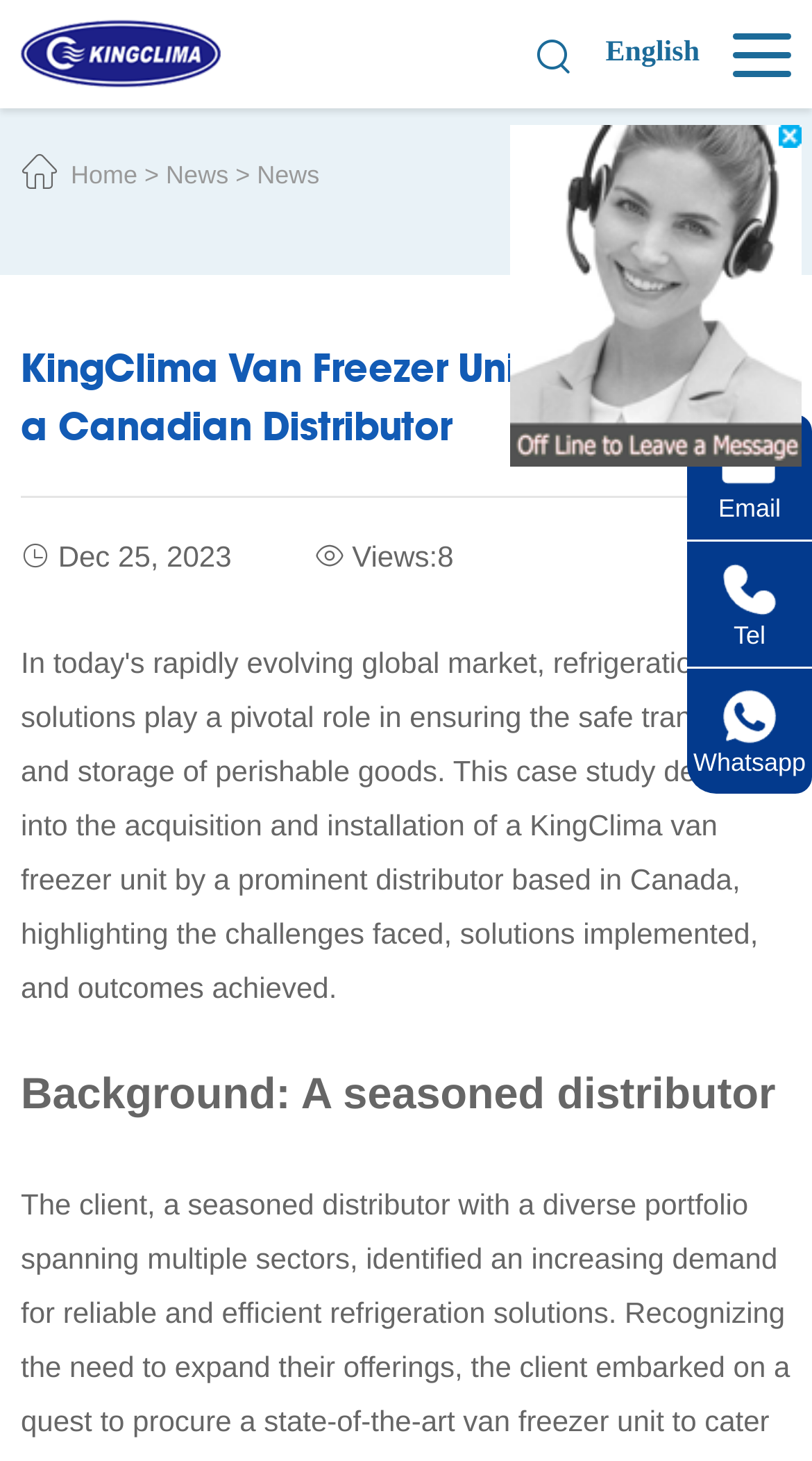Based on the visual content of the image, answer the question thoroughly: What is the topic of the background section?

I found the topic of the background section by looking at the heading element with the content 'Background: A seasoned distributor' which is located at the coordinates [0.026, 0.731, 0.974, 0.769].